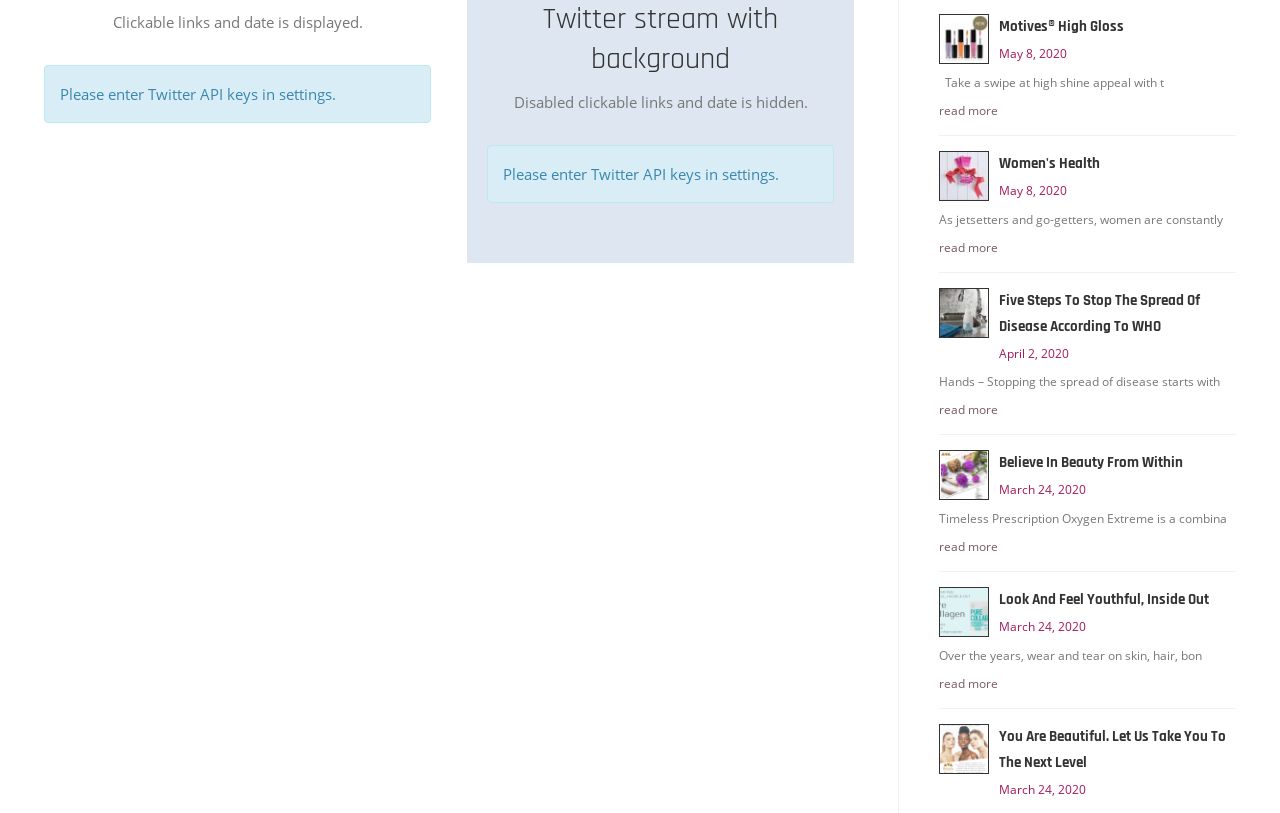Using the webpage screenshot, locate the HTML element that fits the following description and provide its bounding box: "Women's HealthMay 8, 2020".

[0.734, 0.186, 0.966, 0.246]